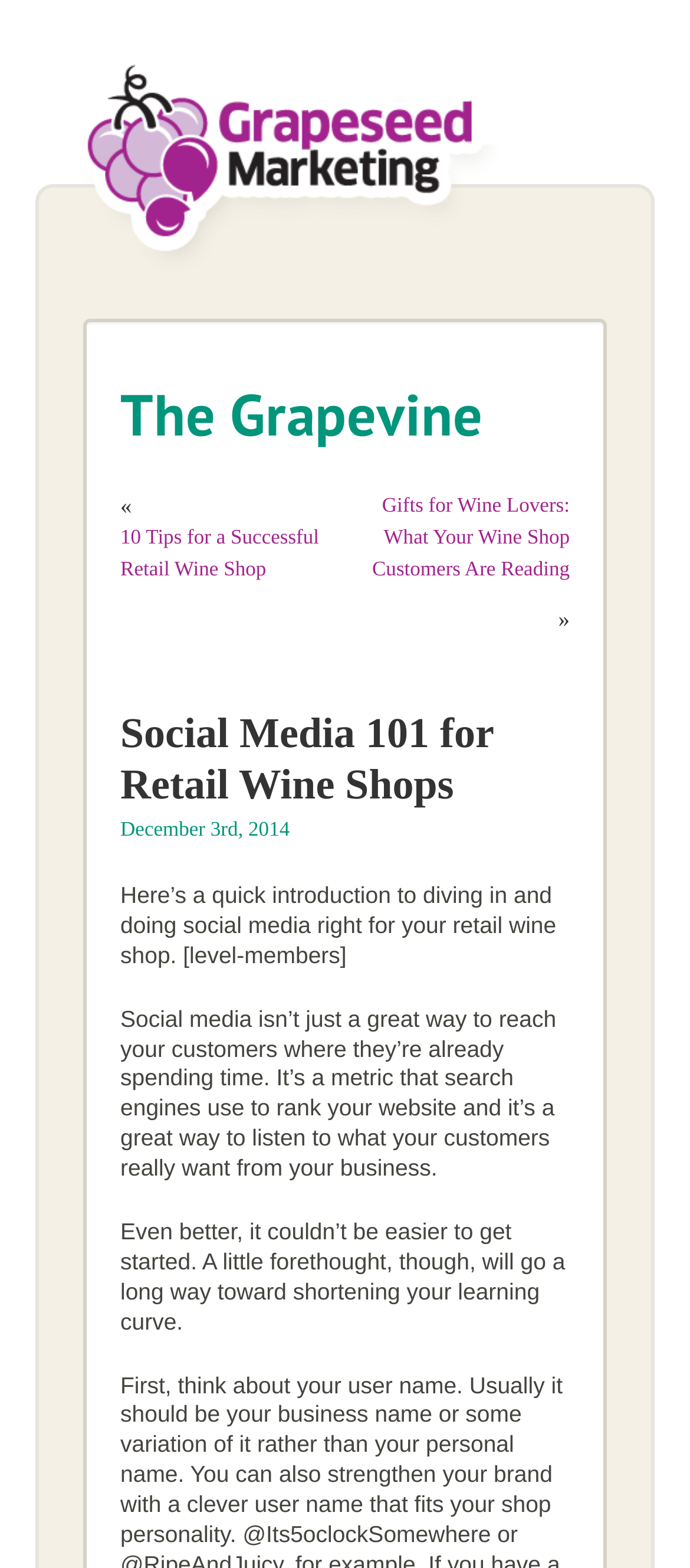Describe all significant elements and features of the webpage.

The webpage is about social media marketing for retail wine shops, specifically providing an introduction to doing it right. At the top left, there is a link to "Grapeseed Marketing" accompanied by an image with the same name. Below this, there is a heading titled "The Grapevine" with a left arrow symbol « and two links to related articles on either side. The first link is "10 Tips for a Successful Retail Wine Shop" and the second is "Gifts for Wine Lovers: What Your Wine Shop Customers Are Reading". 

To the right of the left arrow symbol, there is a right arrow symbol ». Below this section, there is a heading titled "Social Media 101 for Retail Wine Shops" followed by a date "December 3rd, 2014". The main content of the page starts below this, with a brief introduction to social media marketing, explaining its benefits, including strengthening SEO, reaching target audiences, and learning customer needs. The text continues, encouraging readers to get started with social media marketing, emphasizing the importance of forethought to shorten the learning curve.